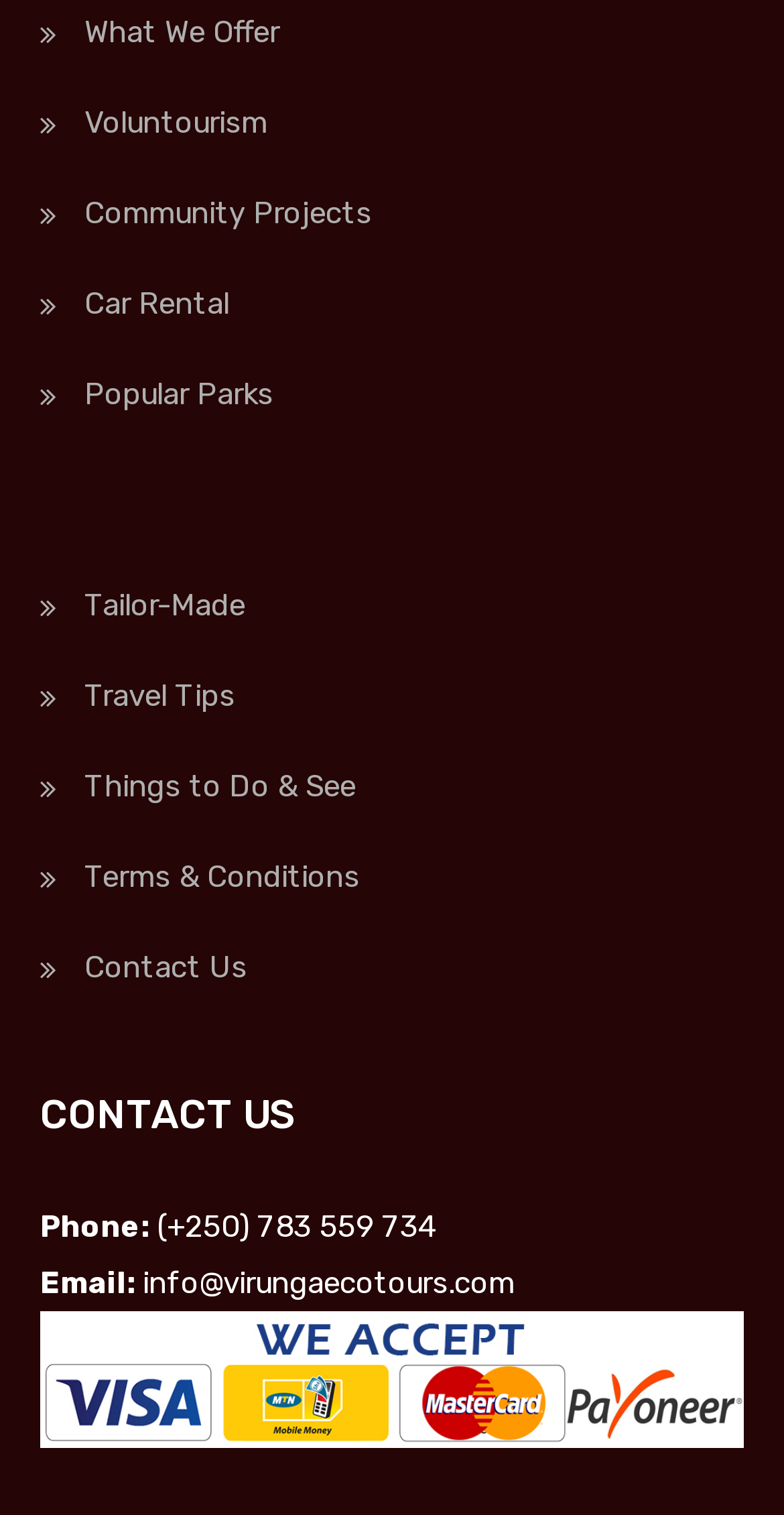Please locate the bounding box coordinates of the element that should be clicked to achieve the given instruction: "Click on What We Offer".

[0.051, 0.009, 0.356, 0.033]